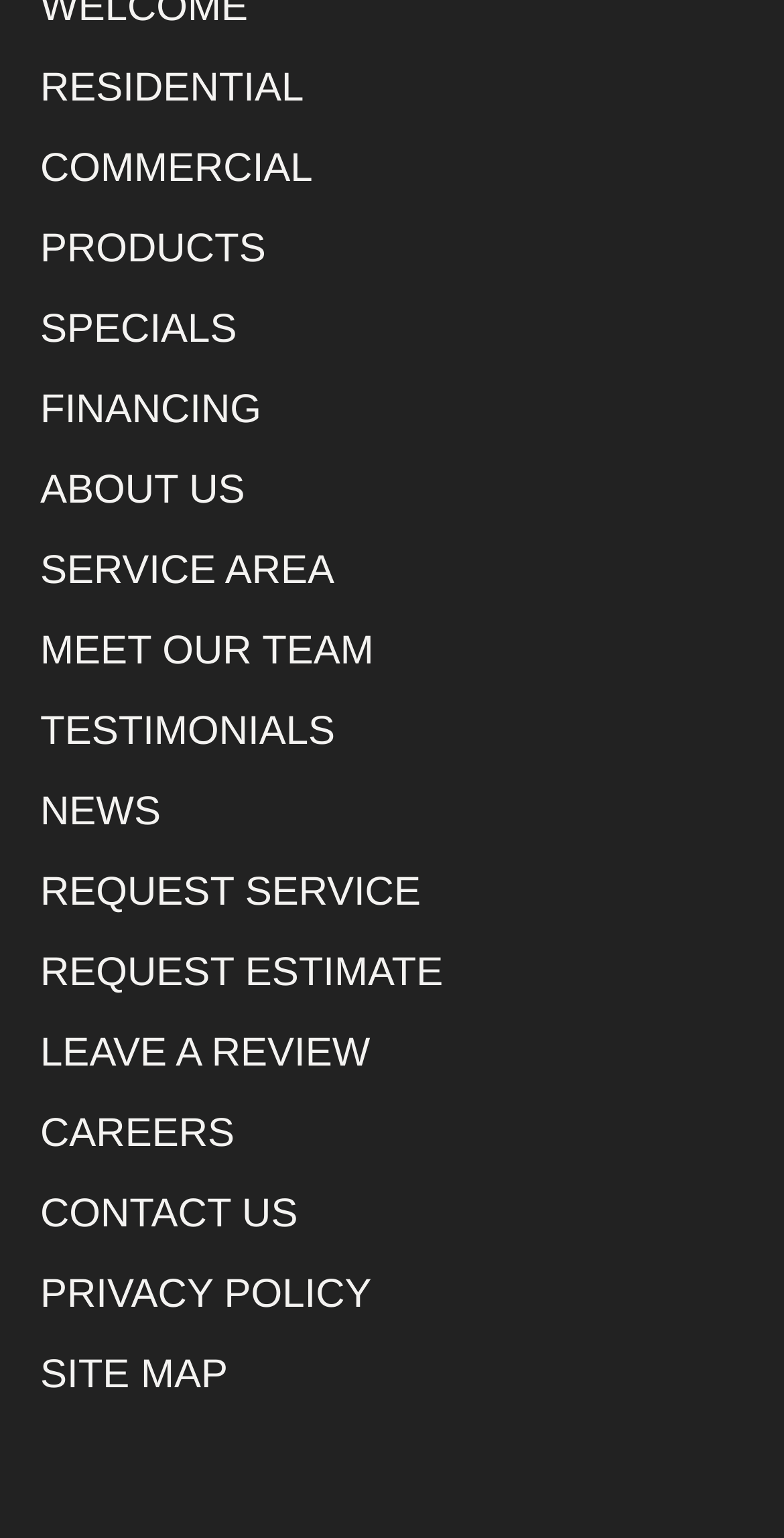How many links are there on the webpage? Refer to the image and provide a one-word or short phrase answer.

18